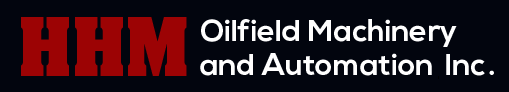Describe all the elements in the image with great detail.

The image features the logo of HHM Oilfield Machinery and Automation Inc., prominently displaying the letters "HHM" in bold, red typeface against a contrasting dark background. Below the logo, the full company name is presented in a sleek, white font, emphasizing professionalism and clarity. This visual representation highlights the company's focus and expertise in the oilfield machinery and automation industry, suggesting a commitment to quality and innovation in their services and products.